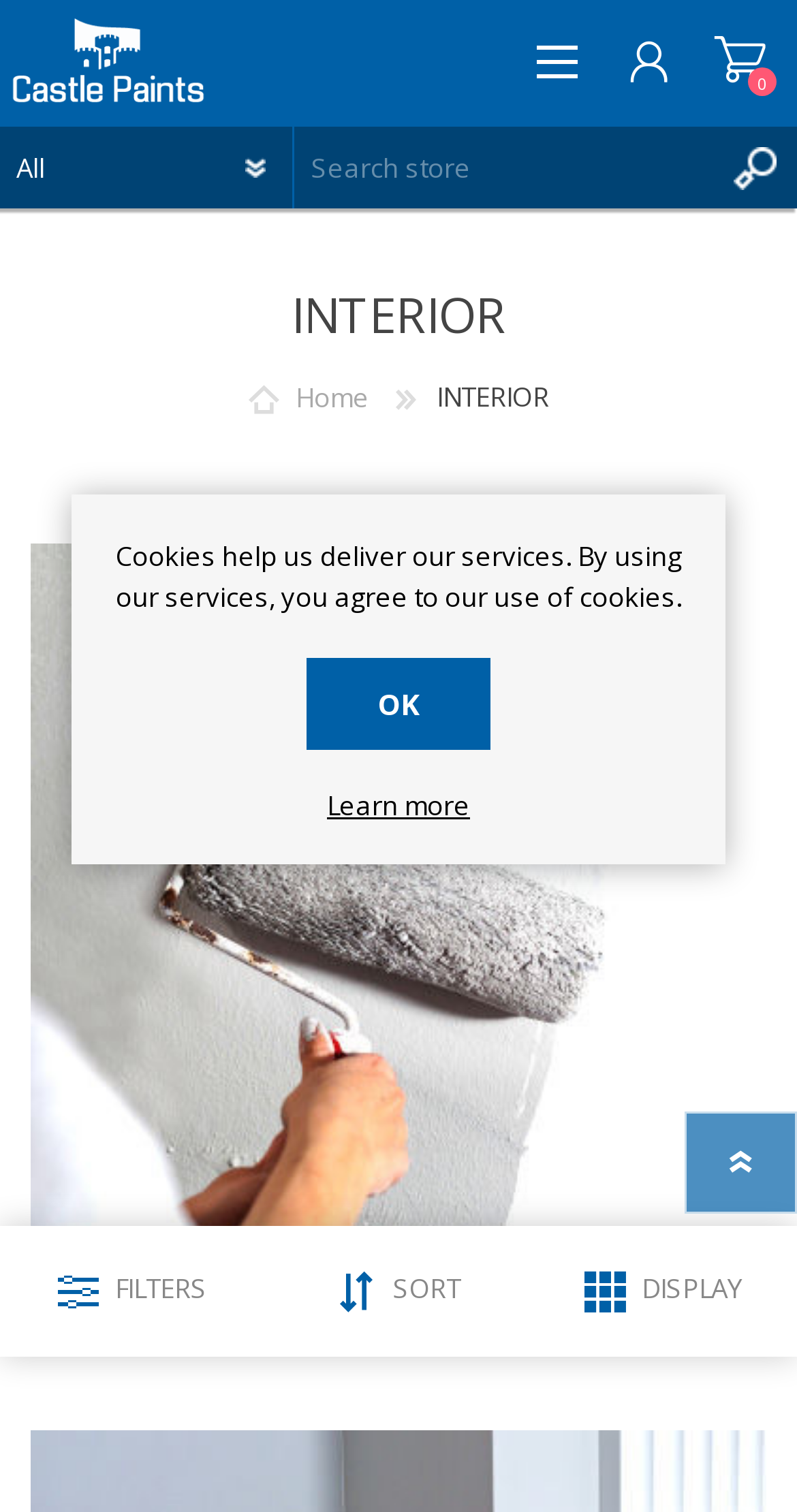Can you show the bounding box coordinates of the region to click on to complete the task described in the instruction: "Register an account"?

[0.0, 0.2, 0.292, 0.241]